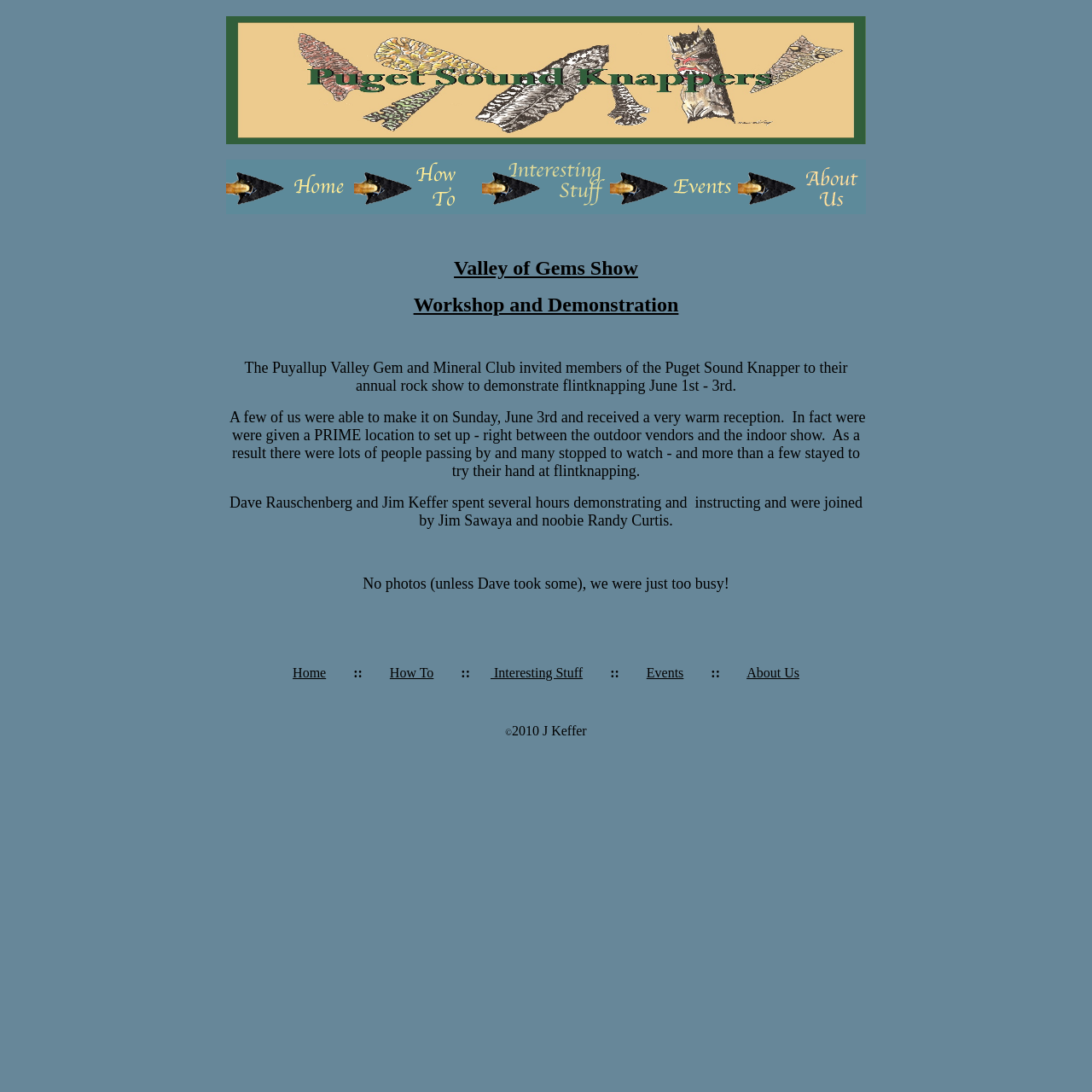What is the name of the person who demonstrated flintknapping?
Refer to the image and provide a concise answer in one word or phrase.

Dave Rauschenberg